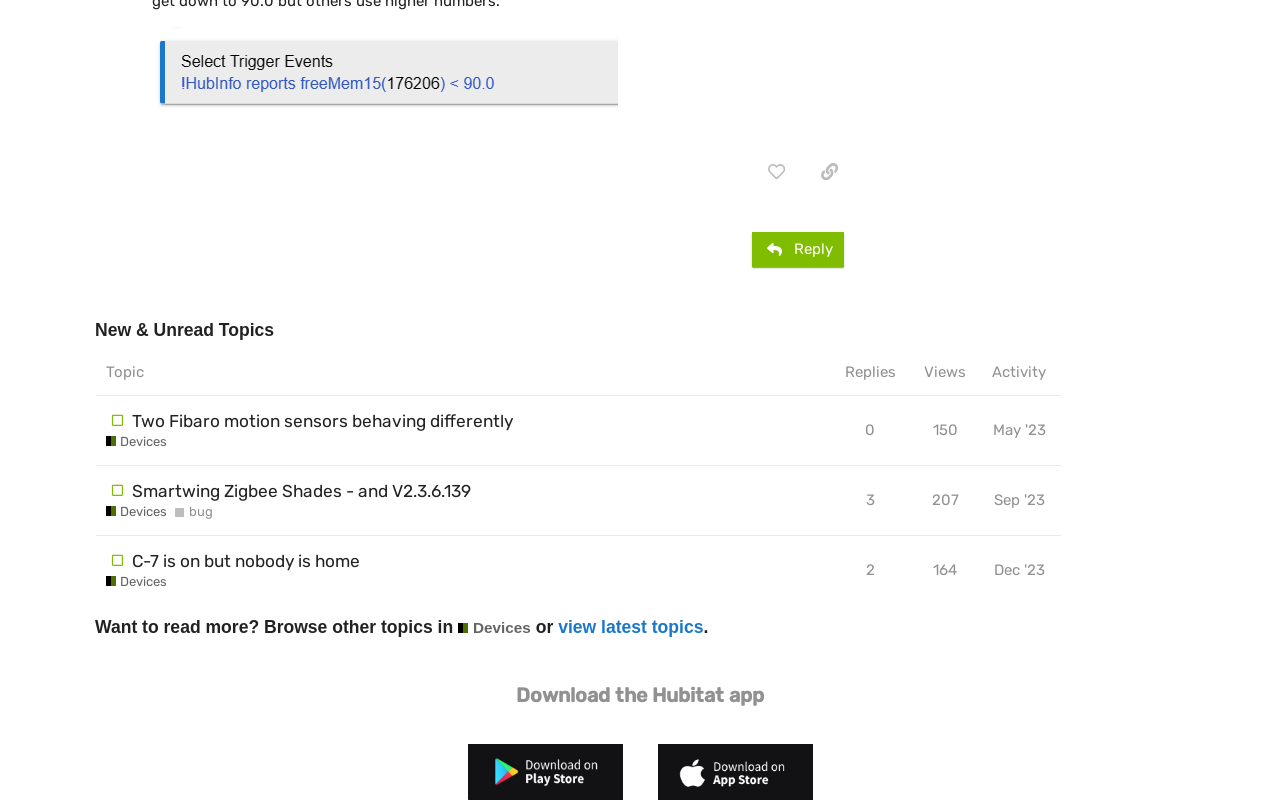Give a short answer to this question using one word or a phrase:
What is the title of the section above the table?

New & Unread Topics